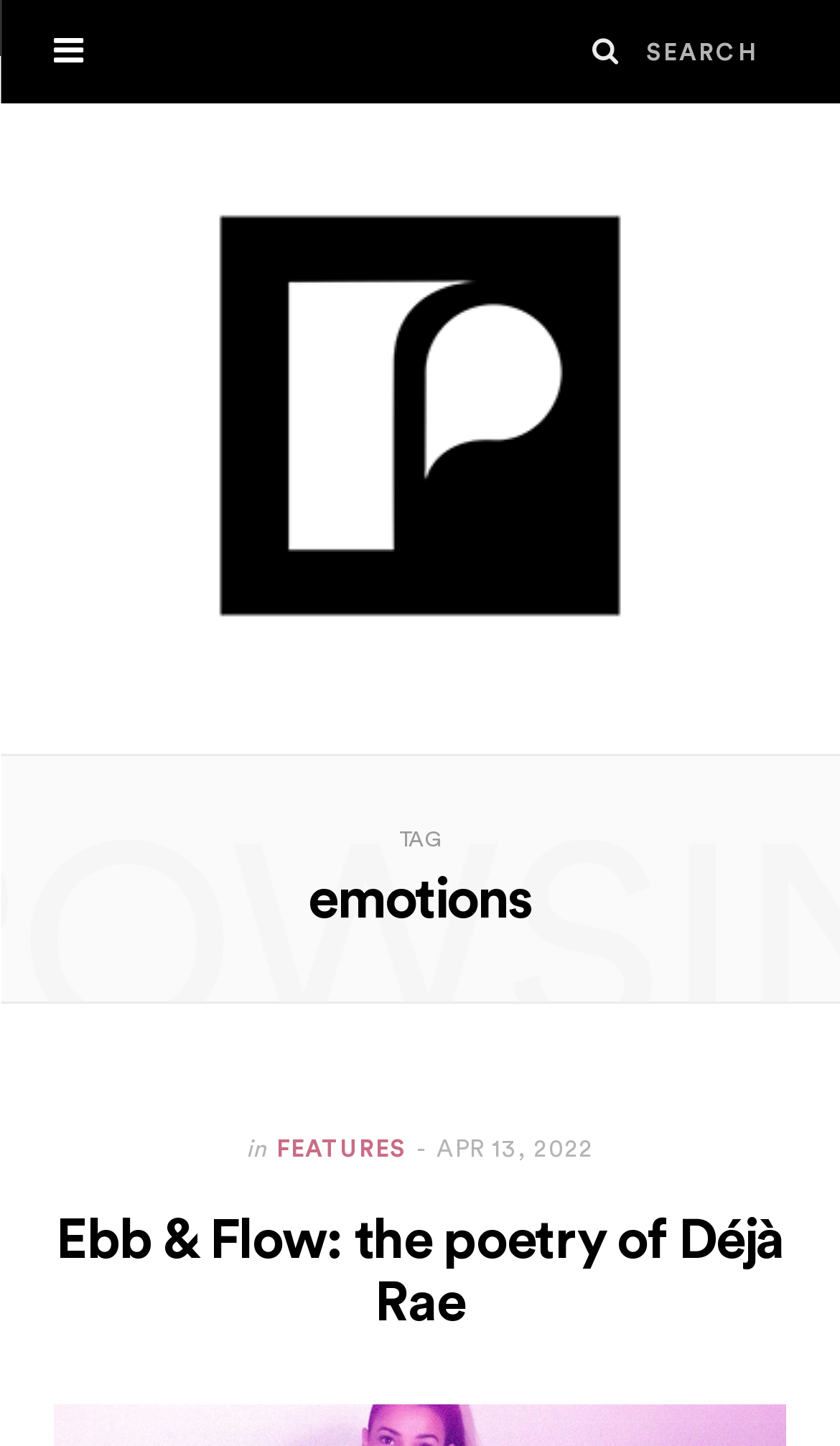Given the element description "name="s" placeholder="Search"", identify the bounding box of the corresponding UI element.

[0.769, 0.012, 0.923, 0.061]